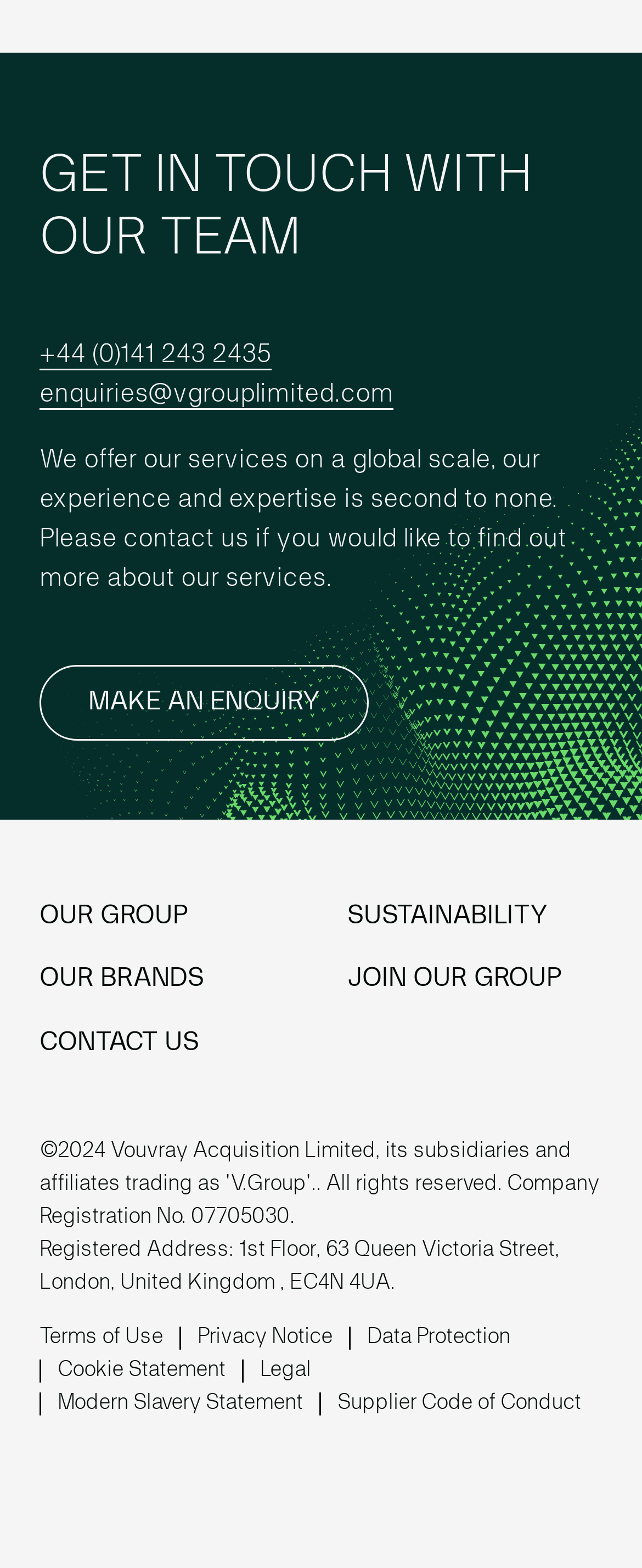Identify the bounding box coordinates of the clickable region required to complete the instruction: "Contact the team by phone". The coordinates should be given as four float numbers within the range of 0 and 1, i.e., [left, top, right, bottom].

[0.062, 0.219, 0.423, 0.236]